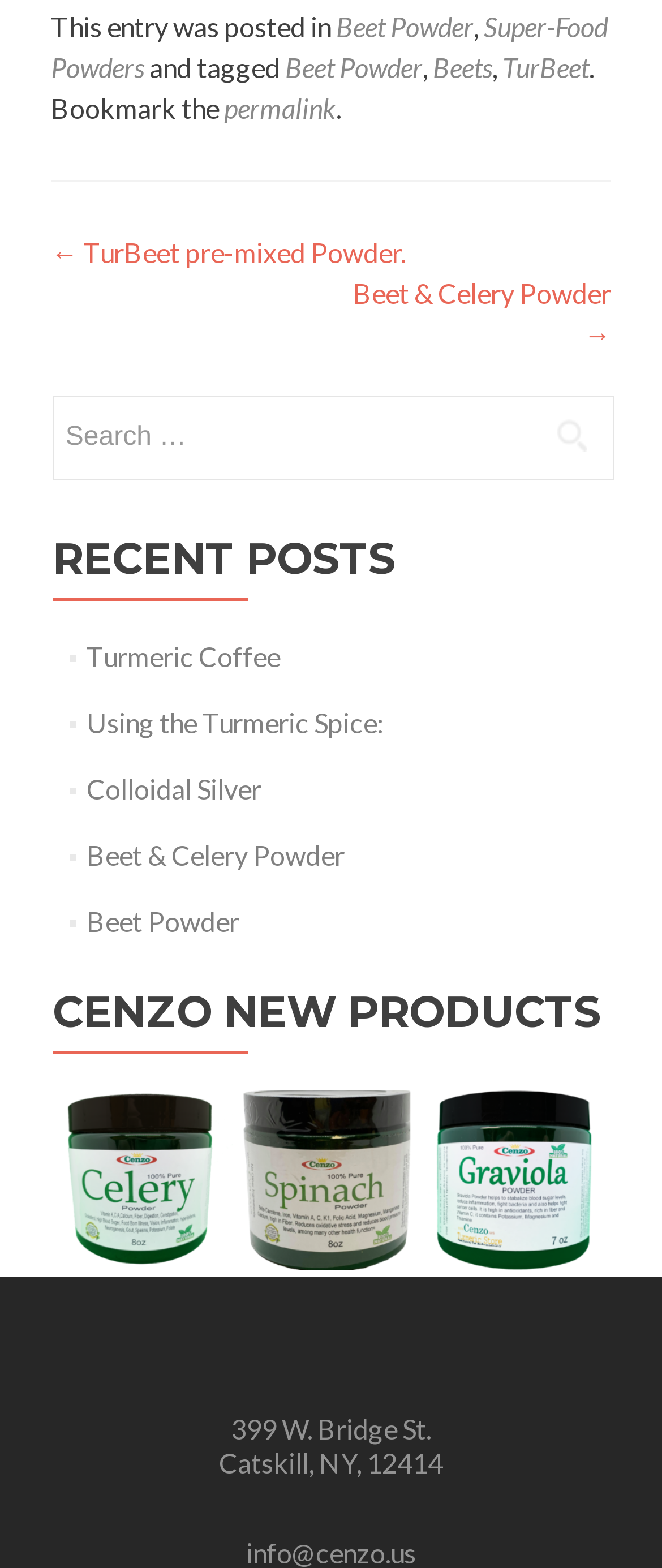Locate the bounding box coordinates of the element you need to click to accomplish the task described by this instruction: "Go to the permalink".

[0.338, 0.058, 0.508, 0.079]